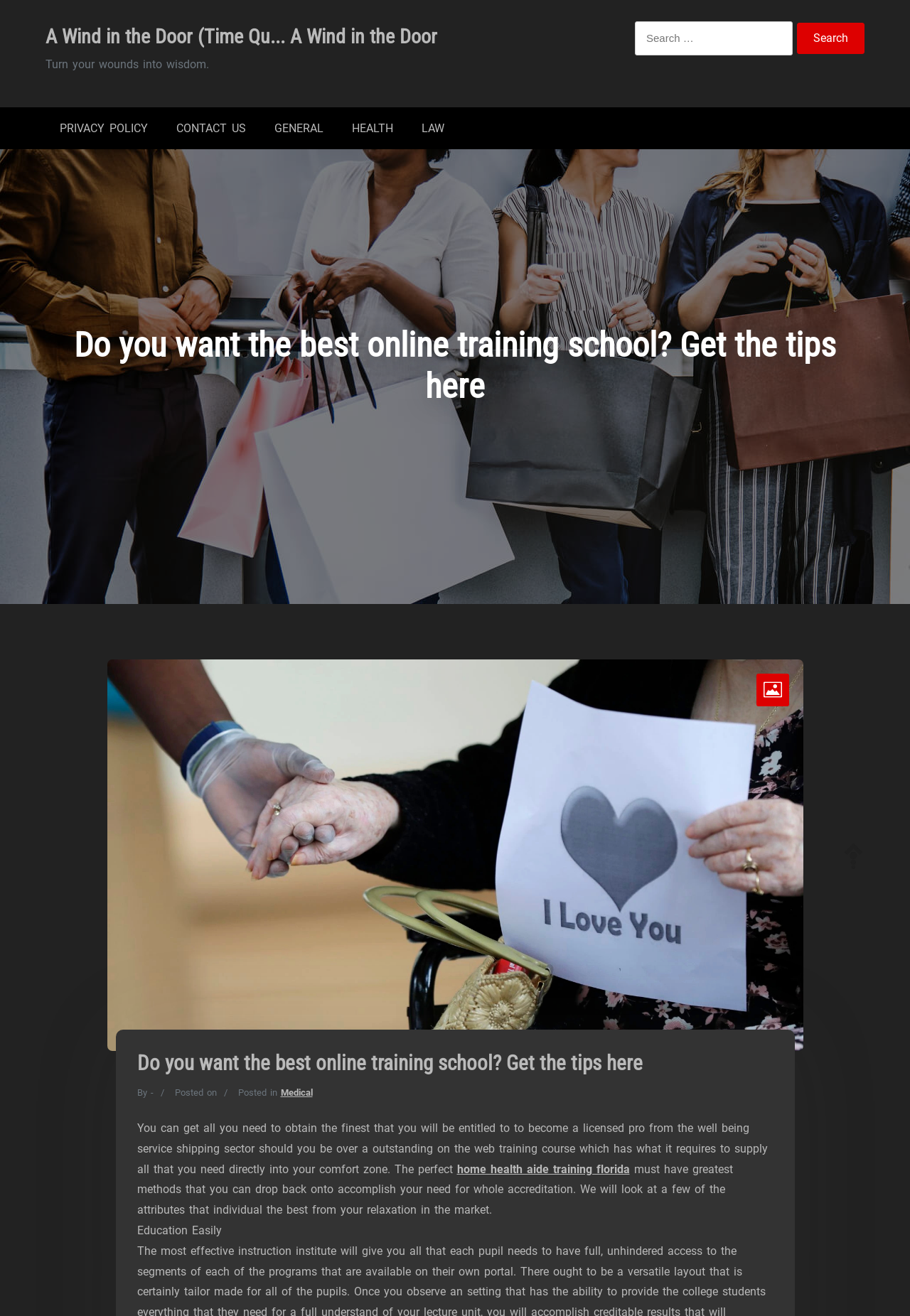Determine the bounding box coordinates for the clickable element required to fulfill the instruction: "Click the Flying Colours Travel logo". Provide the coordinates as four float numbers between 0 and 1, i.e., [left, top, right, bottom].

None